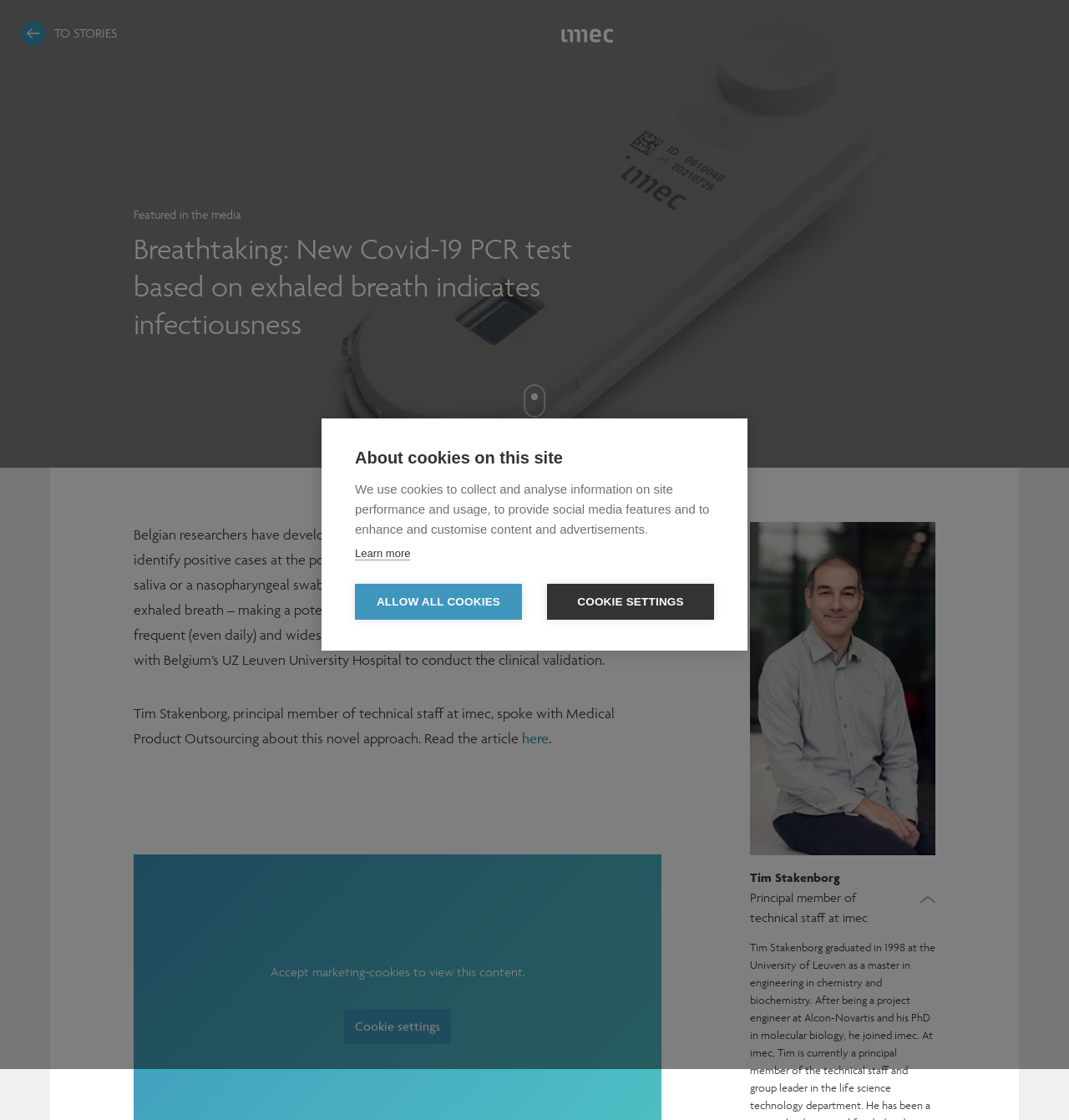Identify the text that serves as the heading for the webpage and generate it.

Breathtaking: New Covid-19 PCR test based on exhaled breath indicates infectiousness